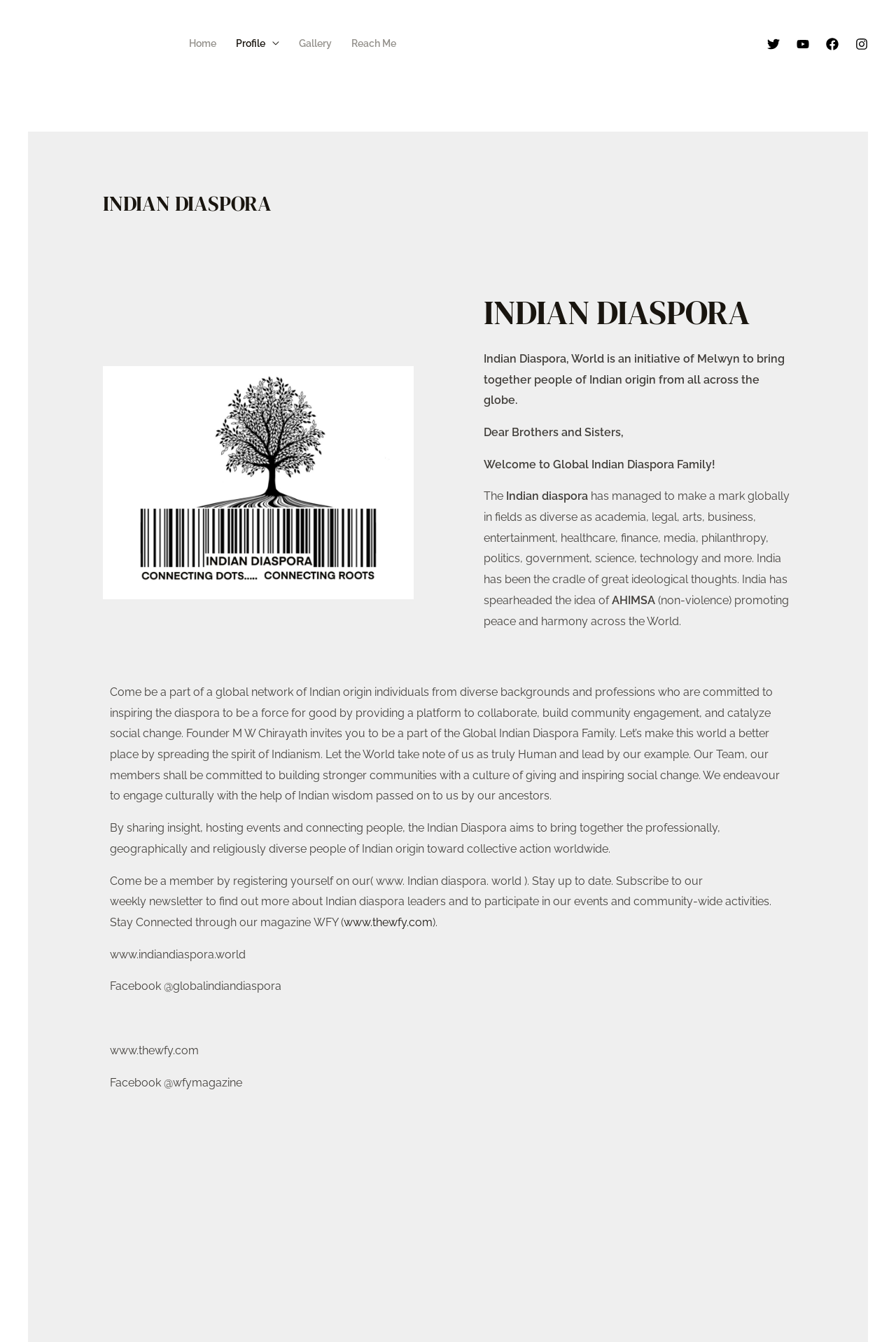Answer this question in one word or a short phrase: What is the name of the founder?

Melwyn Williams